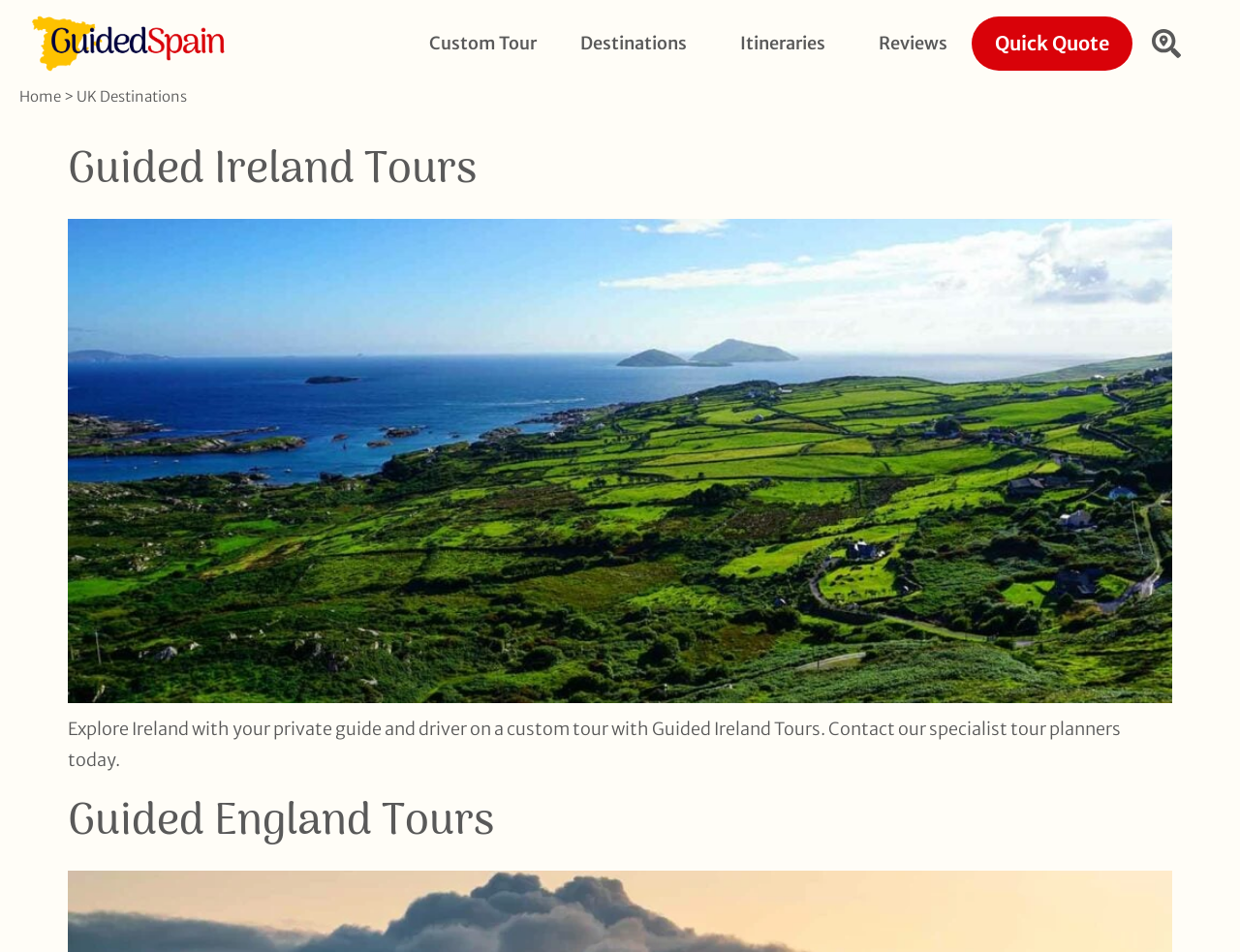Offer a detailed explanation of the webpage layout and contents.

The webpage is about Guided Spain Tours, specifically showcasing UK destinations. At the top left, there is a Guided Spain logo, a horizontal image. Below the logo, there is a navigation menu with links to "Custom Tour", "Destinations", "Itineraries", "Reviews", and "Quick Quote". The "Destinations" and "Itineraries" links have dropdown menus.

On the top right, there is a "Home" link, followed by a greater-than symbol (">") and then the title "UK Destinations". 

The main content of the page is an article section that takes up most of the page. It has two main sections, one for Guided Ireland Tours and another for Guided England Tours. The Guided Ireland Tours section has a heading, a link to "Guided Ireland Tours", and a link to "Killarney Nationalpark" with an accompanying image. There is also a paragraph of text describing the custom tour experience with Guided Ireland Tours.

The Guided England Tours section has a heading and a link to "Guided England Tours". Overall, the page provides information about guided tours in the UK, with a focus on Ireland and England.